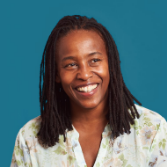Describe every aspect of the image in depth.

The image features Stephanie Dinkins, a prominent transmedia artist known for creating platforms that foster dialogue on important issues such as race, gender, aging, and future histories. She is recognized for her innovative use of emerging technologies and documentary practices aimed at promoting equity and community sovereignty. Dinkins actively collaborates with communities of color to develop socially responsible technological ecosystems. Her impactful art practice has garnered international attention, alongside various fellowships, grants, and residencies from esteemed organizations, including the United States Artist and The Knight Foundation. In addition to her artistic endeavors, she serves as a professor at Stony Brook University, holding the prestigious Kusama Endowed Professorship in Art.